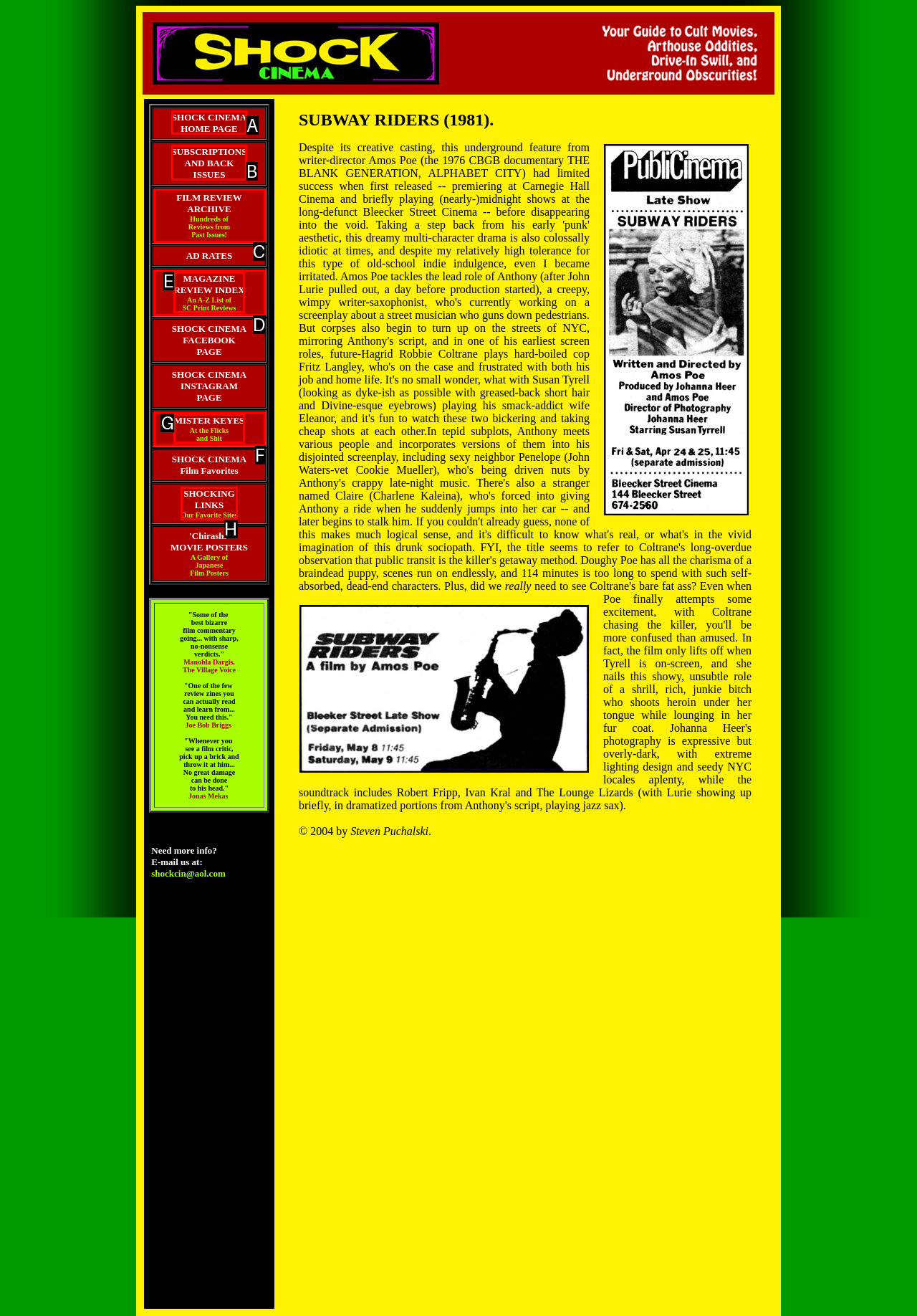Indicate the HTML element to be clicked to accomplish this task: Click on SHOCK CINEMA HOME PAGE Respond using the letter of the correct option.

A